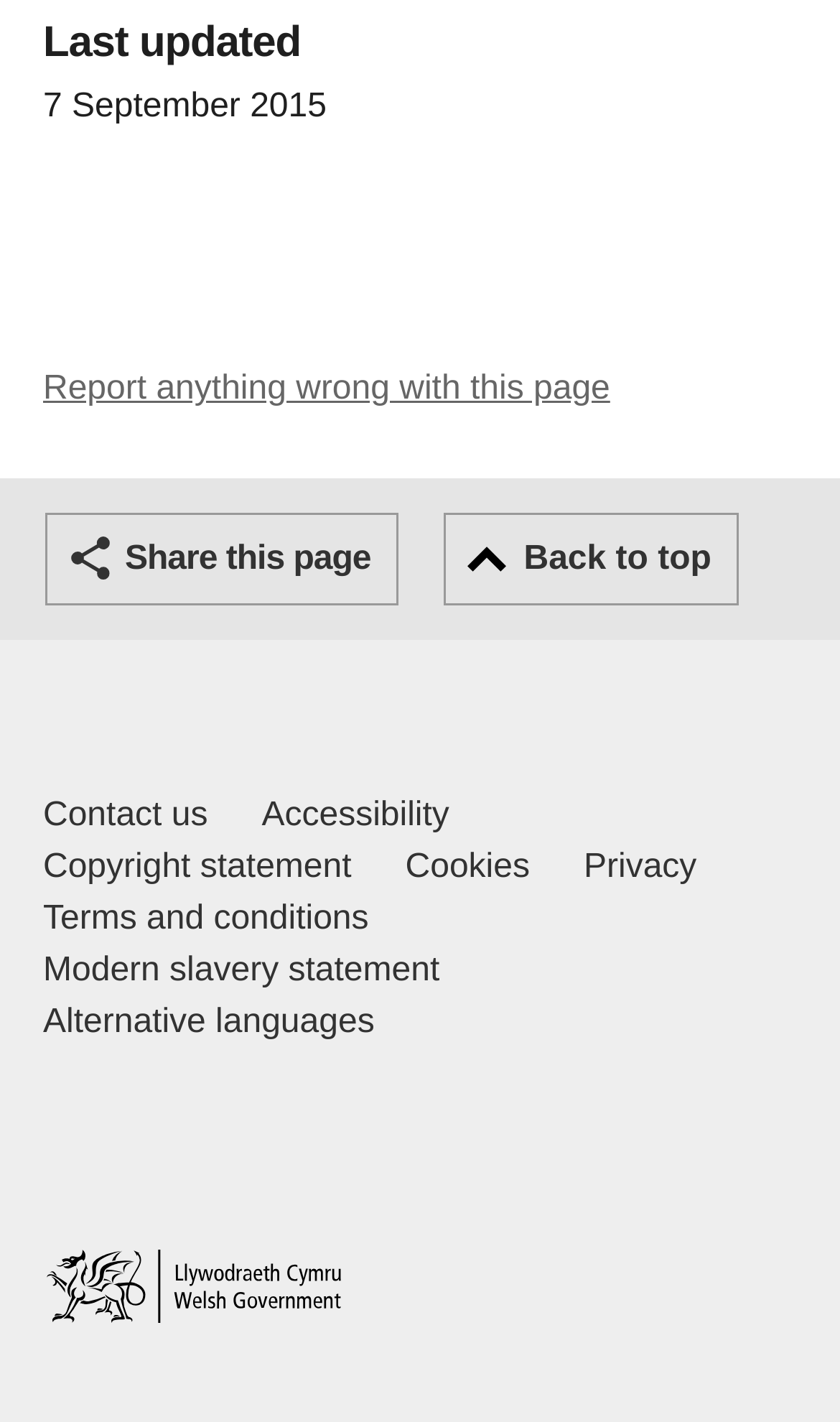Using the details from the image, please elaborate on the following question: What is the purpose of the banner?

The banner is located at the top of the page with a link that says 'Report anything wrong with this page', indicating that its purpose is to allow users to report any issues with the page.